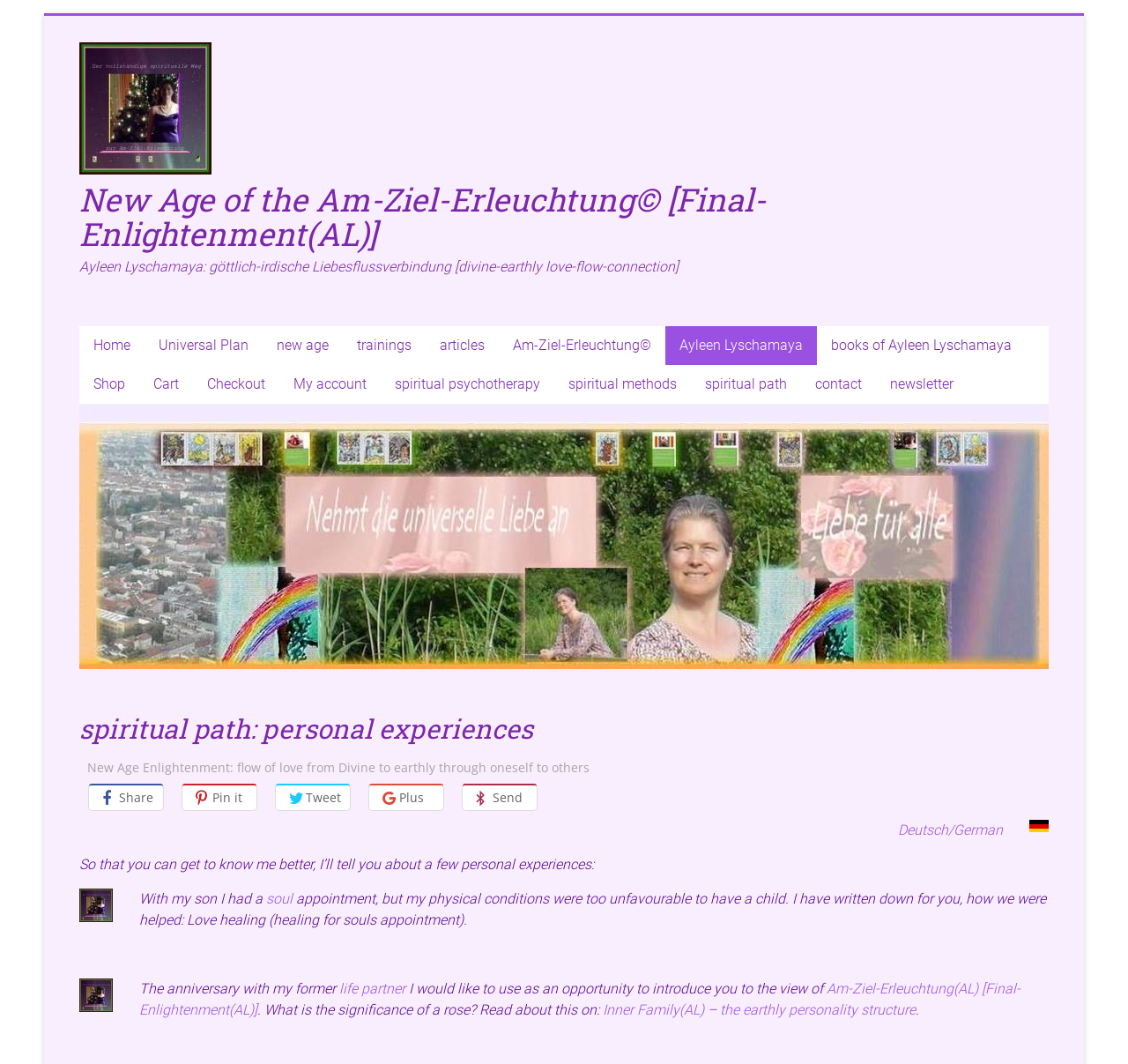Can you find and provide the title of the webpage?

spiritual path: personal experiences